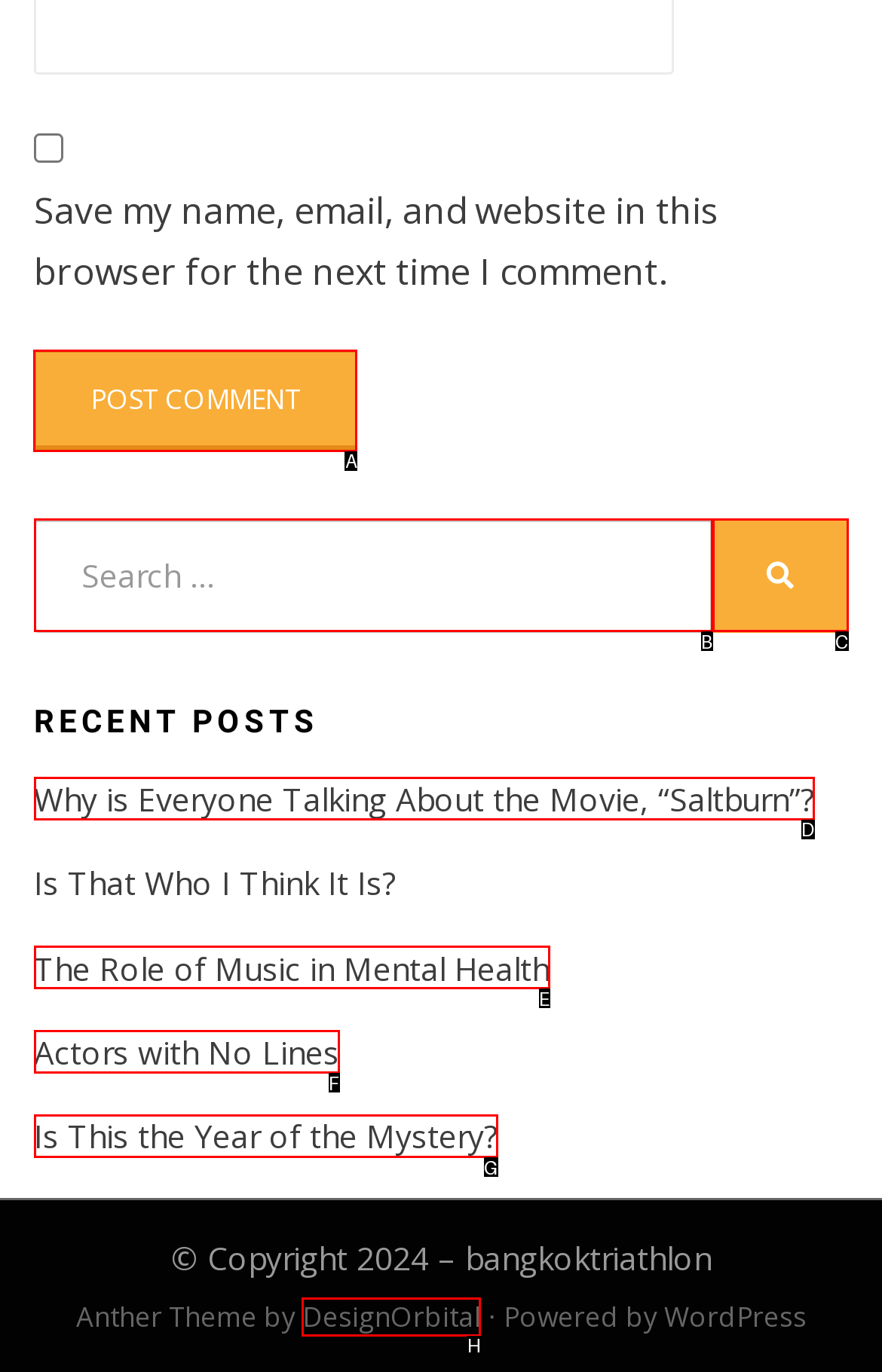For the given instruction: Post a comment, determine which boxed UI element should be clicked. Answer with the letter of the corresponding option directly.

A